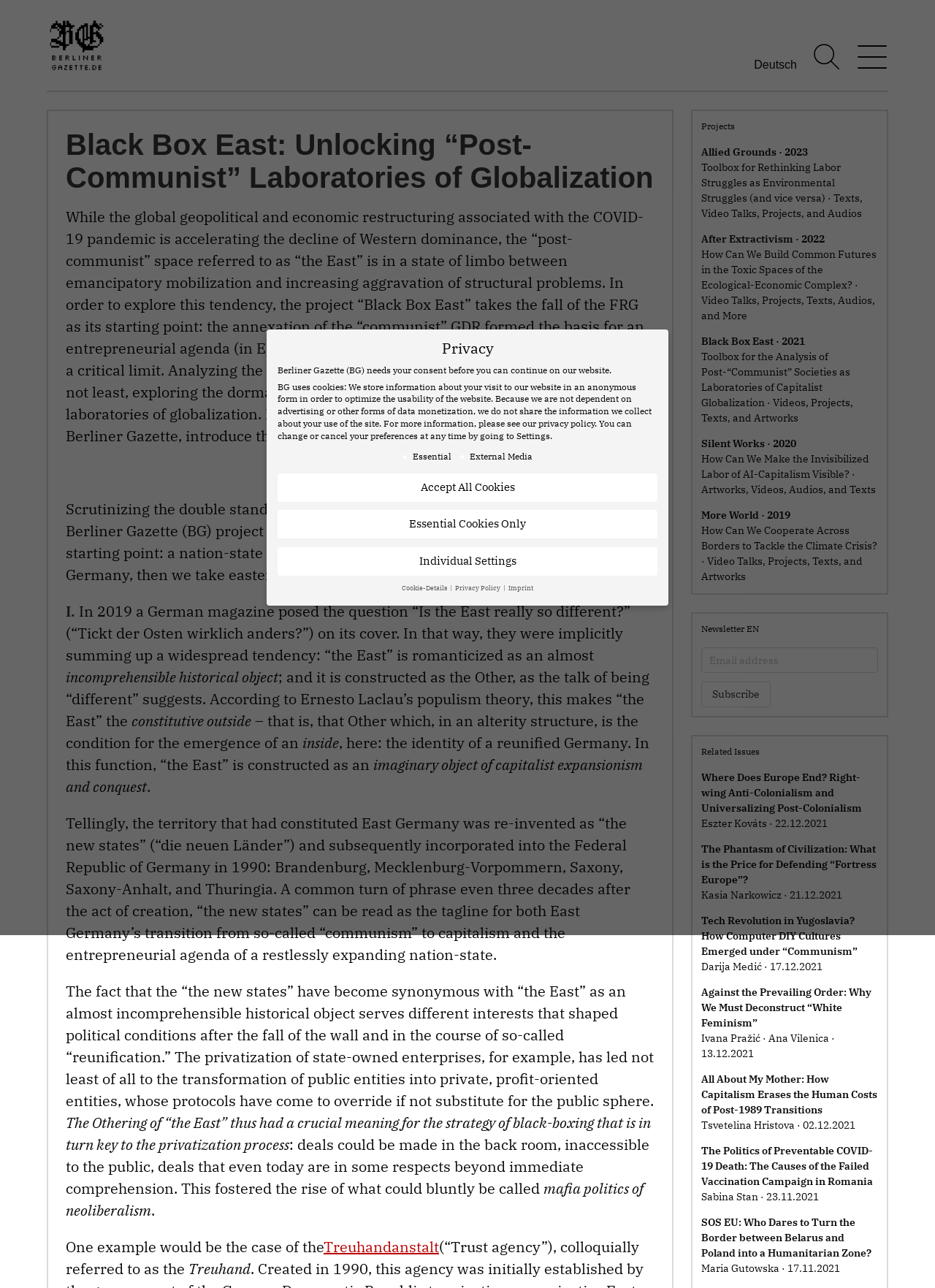Determine the bounding box coordinates for the area that needs to be clicked to fulfill this task: "Click the 'Deutsch' link". The coordinates must be given as four float numbers between 0 and 1, i.e., [left, top, right, bottom].

[0.806, 0.045, 0.852, 0.055]